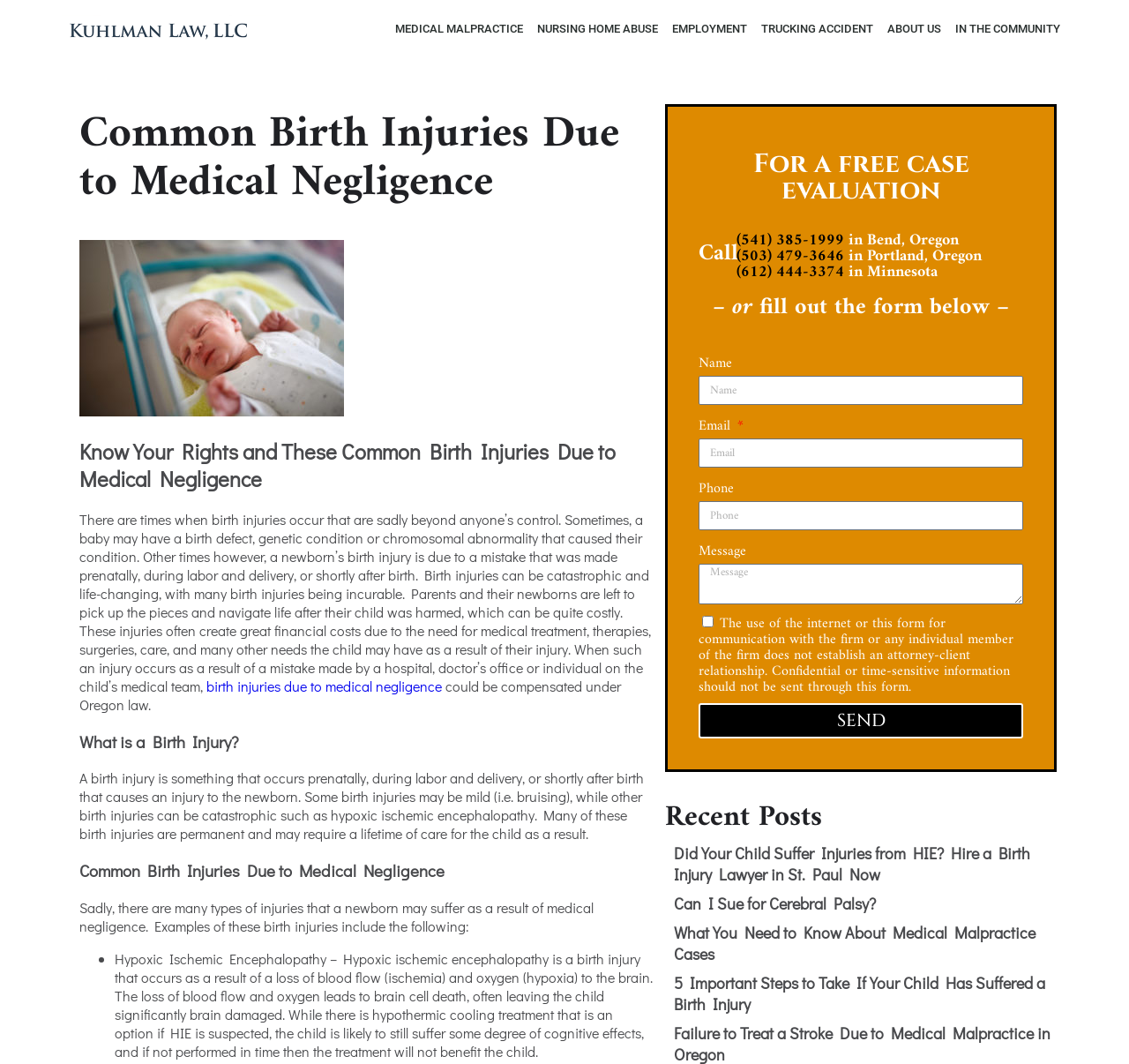Specify the bounding box coordinates of the area to click in order to follow the given instruction: "Click the 'Kuhlman Law' link at the top left."

[0.055, 0.014, 0.236, 0.041]